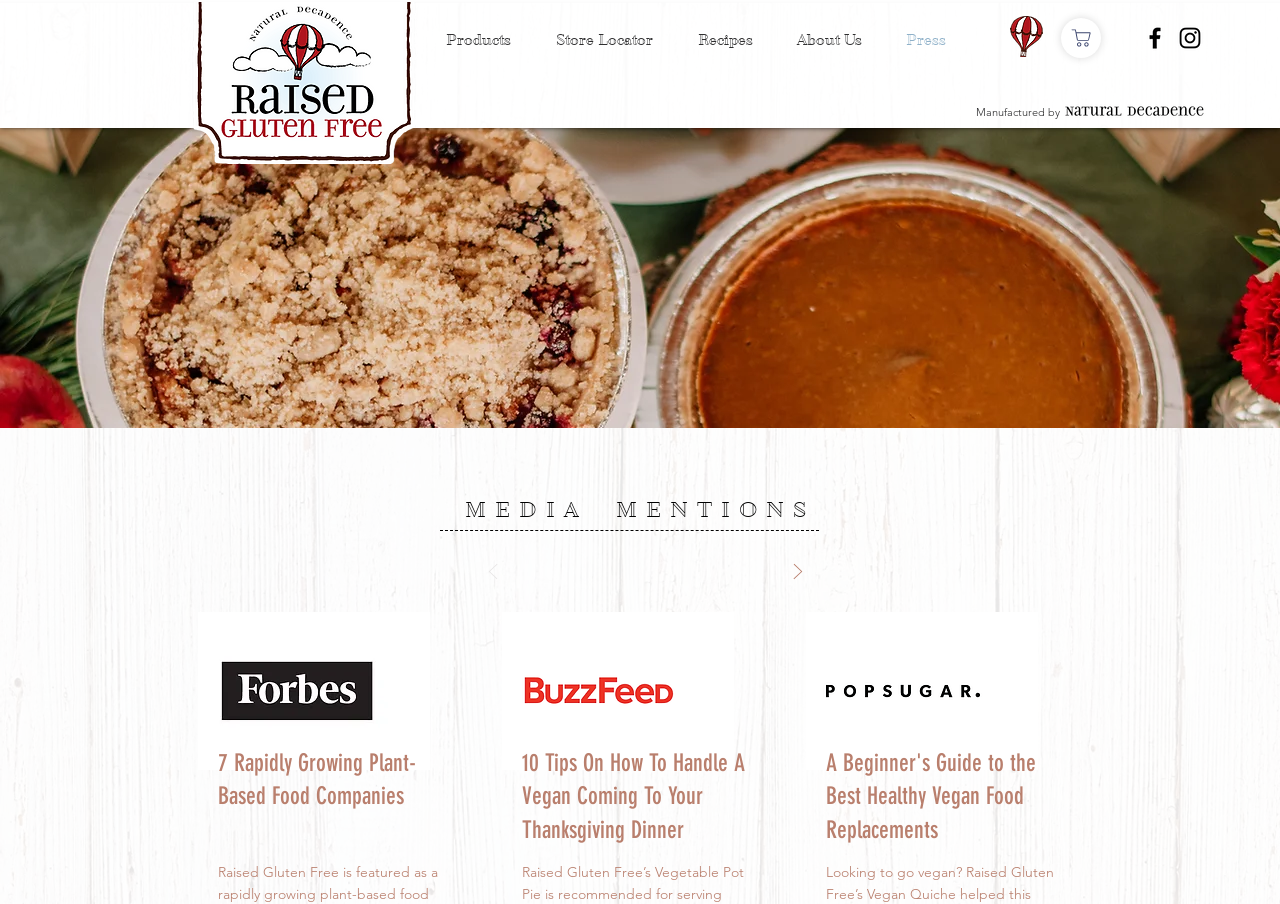Please find the bounding box coordinates (top-left x, top-left y, bottom-right x, bottom-right y) in the screenshot for the UI element described as follows: Store Locator

[0.416, 0.022, 0.527, 0.066]